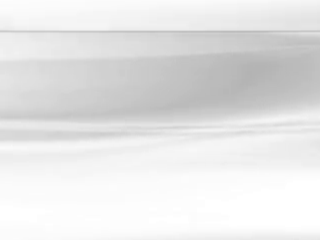Is the atmosphere in the scene serene?
Utilize the image to construct a detailed and well-explained answer.

The caption suggests a 'serene atmosphere' and mentions that the simplicity of the scene 'potentially evokes a feeling of calmness', implying that the atmosphere in the scene is indeed serene.